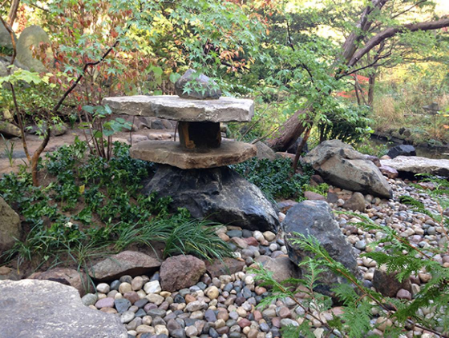What is the atmosphere of the scene?
From the image, respond using a single word or phrase.

Serene